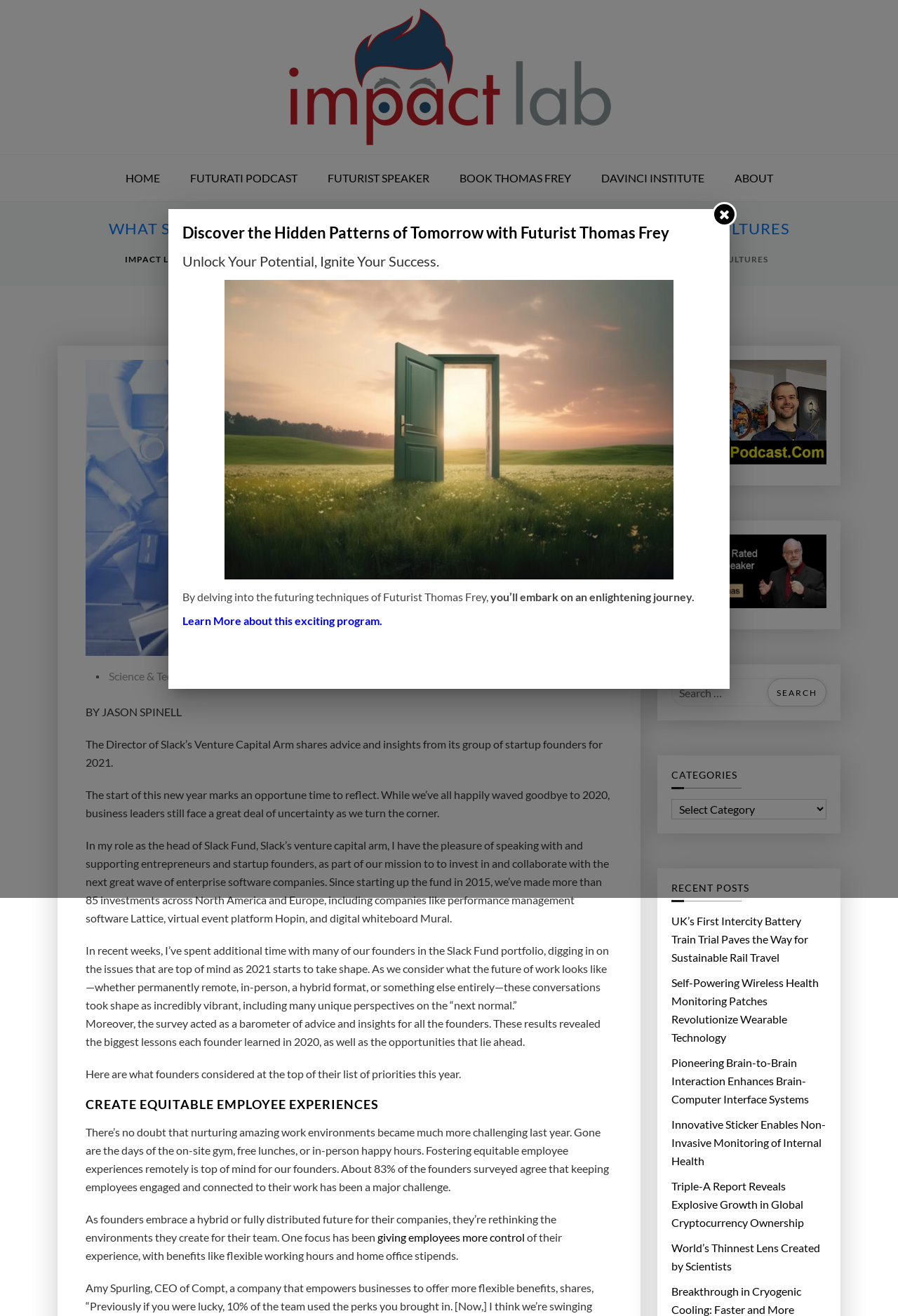What is the purpose of the search box on the webpage?
Answer the question in a detailed and comprehensive manner.

I inferred the answer by looking at the webpage's layout and the presence of a search box with a placeholder text 'Search for:', which suggests that it is meant for searching for content on the webpage.